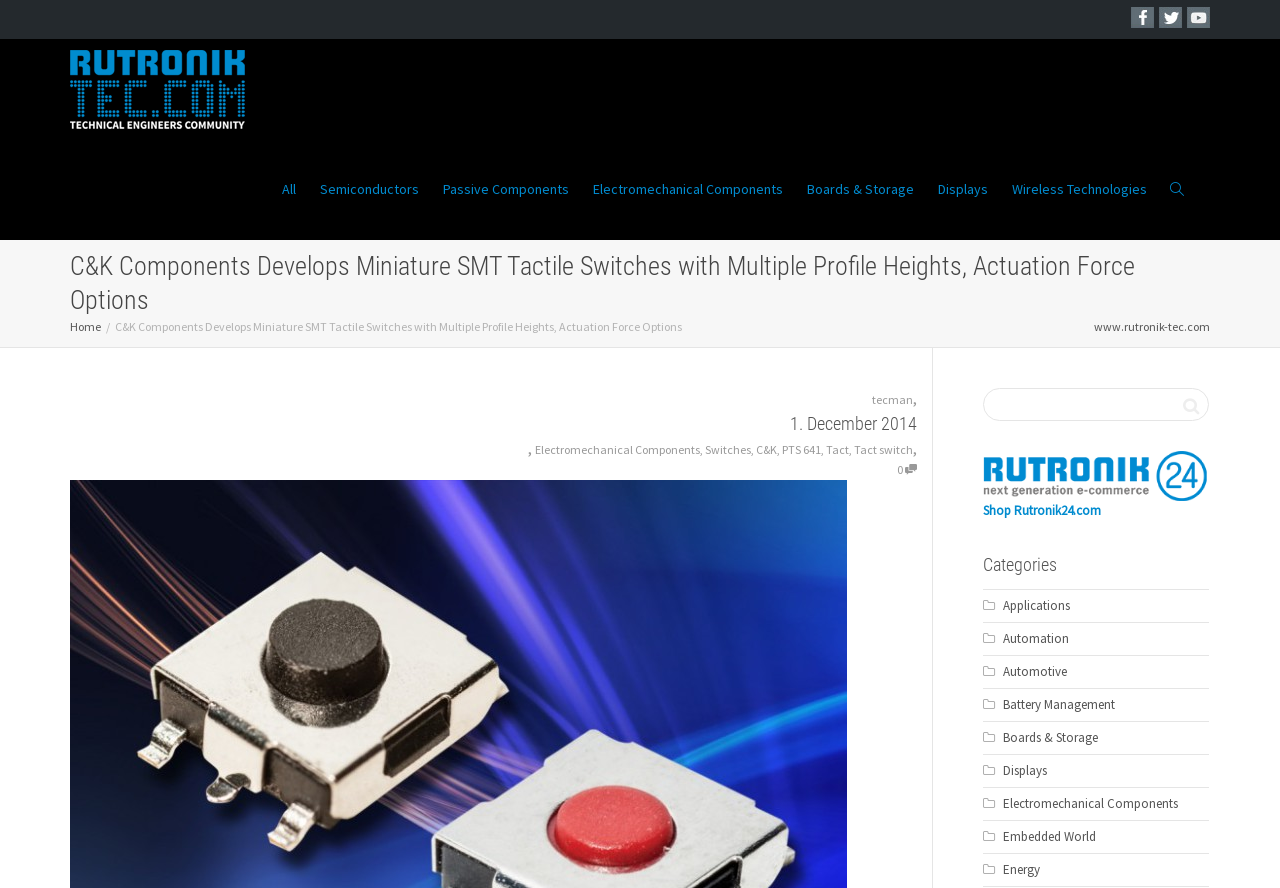Answer the question using only one word or a concise phrase: What is the URL of the website?

www.rutronik-tec.com